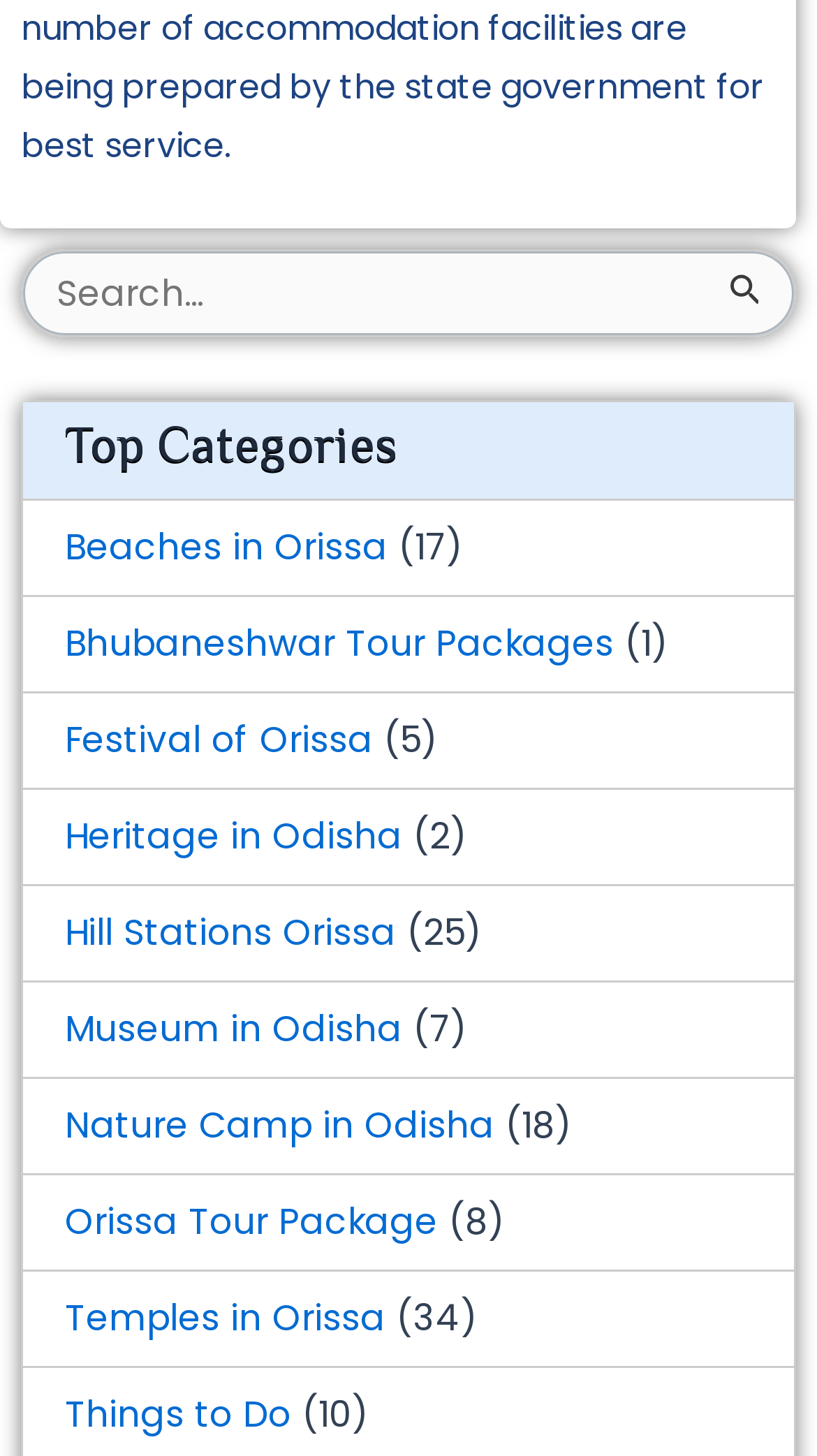Please predict the bounding box coordinates (top-left x, top-left y, bottom-right x, bottom-right y) for the UI element in the screenshot that fits the description: #1

None